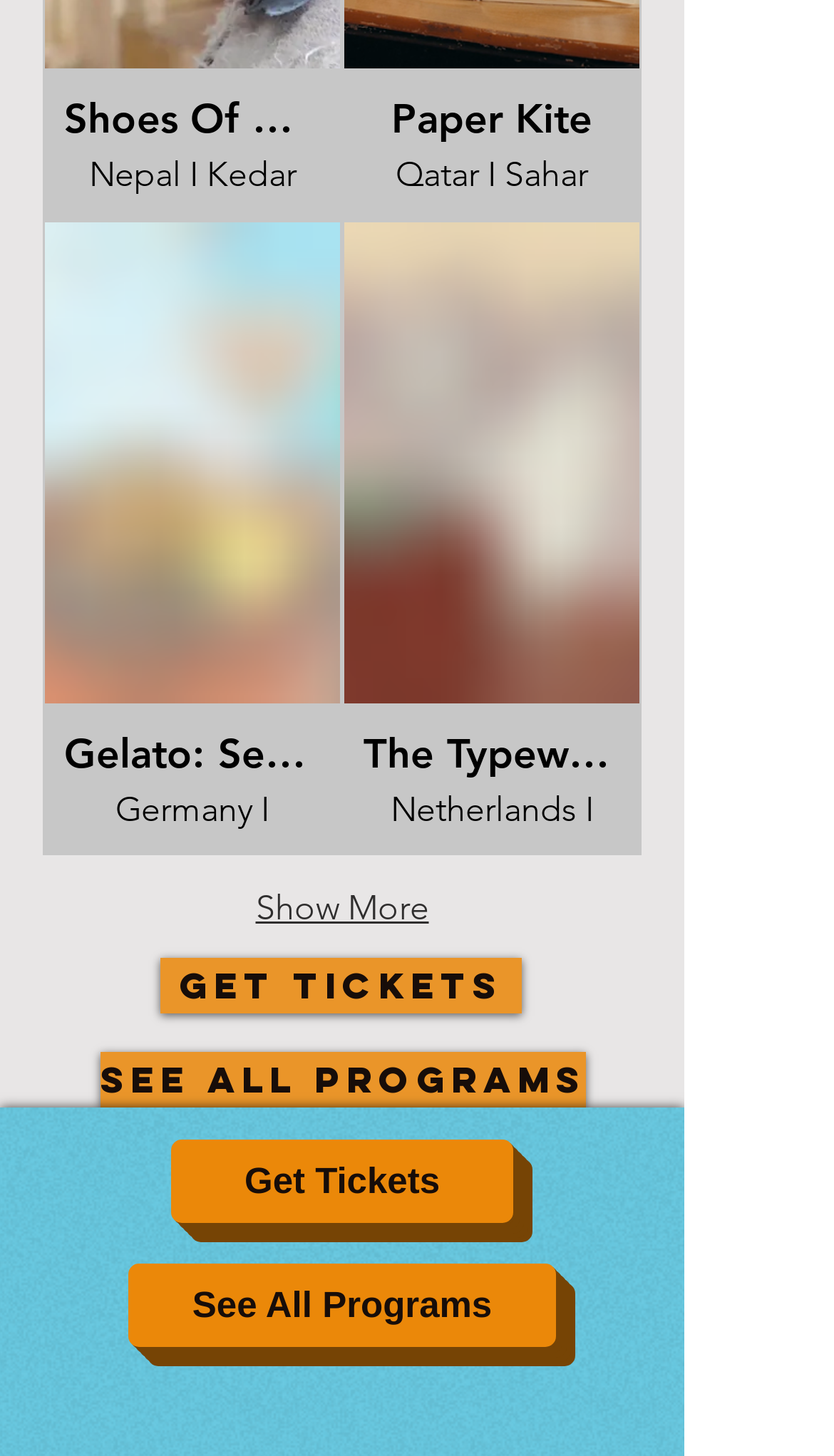How many films are displayed on the current page?
Based on the visual information, provide a detailed and comprehensive answer.

I determined the answer by looking at the number of button elements with associated images and StaticText elements, which suggest that there are at least three films displayed on the current page.